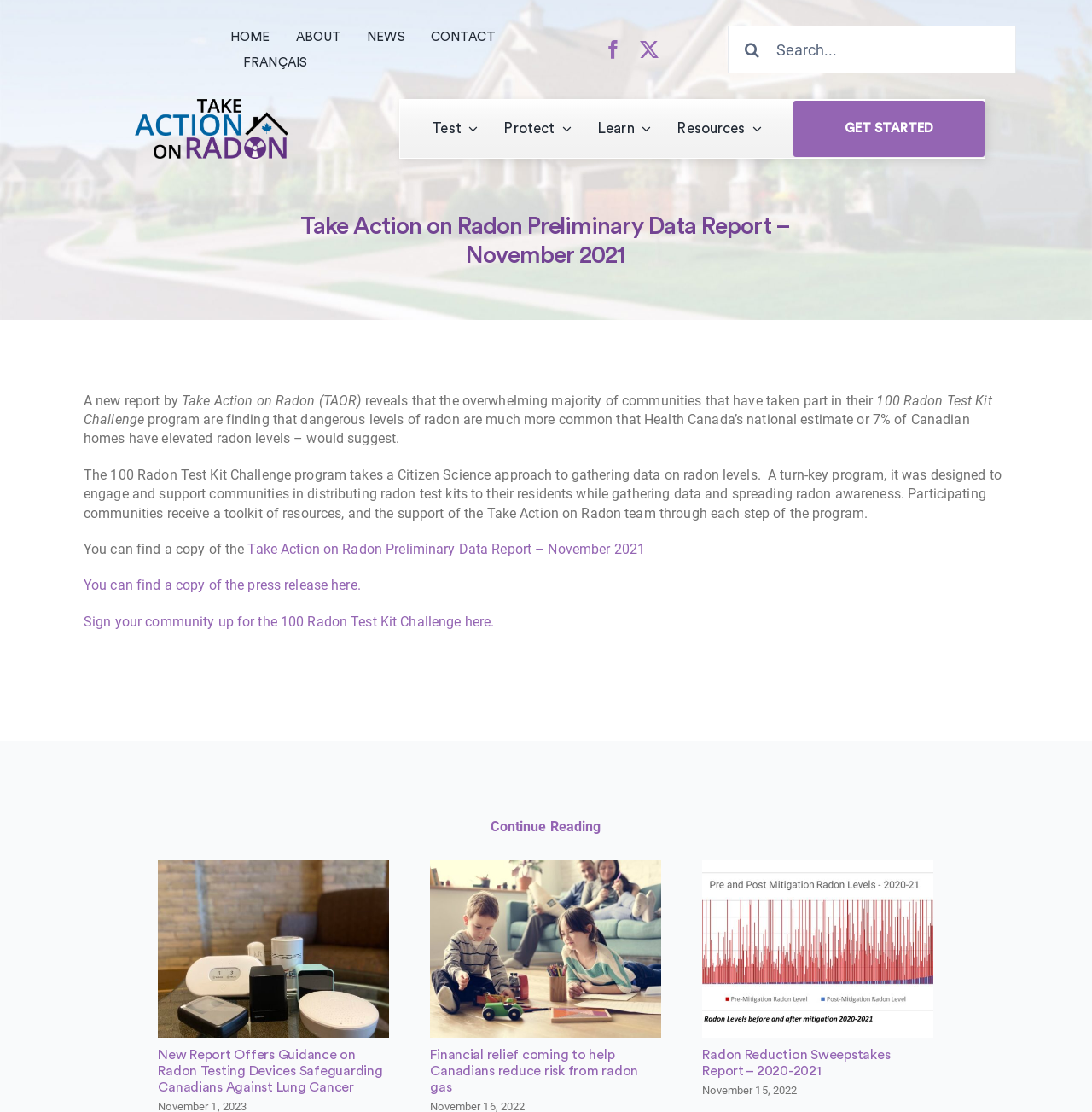What is the main topic of this webpage?
Answer with a single word or short phrase according to what you see in the image.

Radon